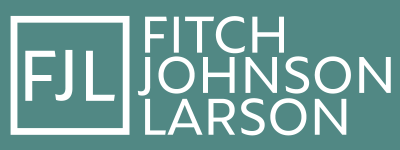Explain the image with as much detail as possible.

The image displays the logo for Fitch Johnson Larson, a law firm specializing in Workers Compensation Defense Law located in Minneapolis, Minnesota. The logo features the firm's initials "FJL" prominently, surrounded by a clean and modern rectangular border. The design incorporates a sophisticated color palette, enhancing its professional appeal. This branding supports the firm's identity as a reliable legal resource, emphasizing its commitment to providing quality legal services in the field of workers' compensation.